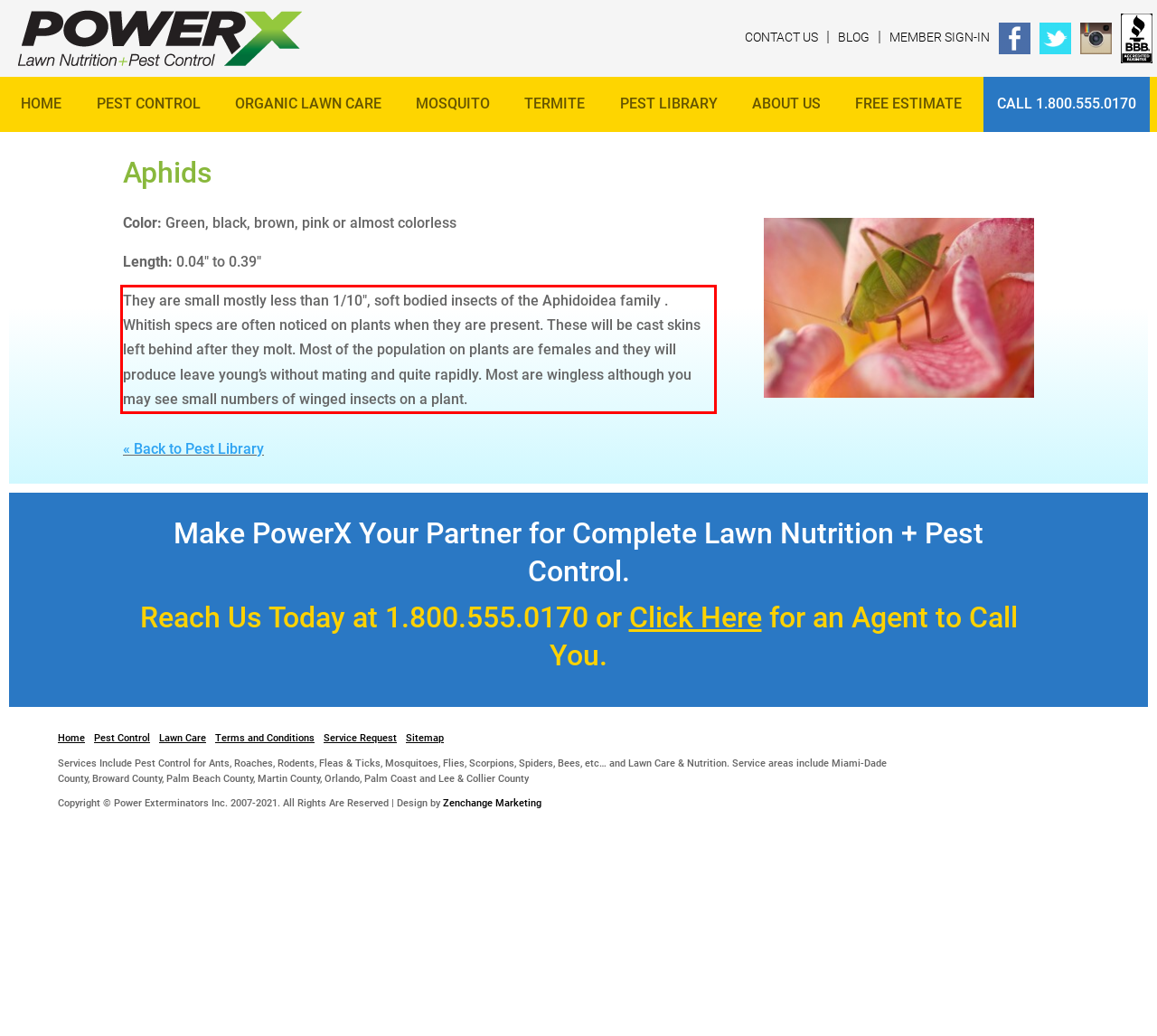Given the screenshot of the webpage, identify the red bounding box, and recognize the text content inside that red bounding box.

They are small mostly less than 1/10″, soft bodied insects of the Aphidoidea family . Whitish specs are often noticed on plants when they are present. These will be cast skins left behind after they molt. Most of the population on plants are females and they will produce leave young’s without mating and quite rapidly. Most are wingless although you may see small numbers of winged insects on a plant.